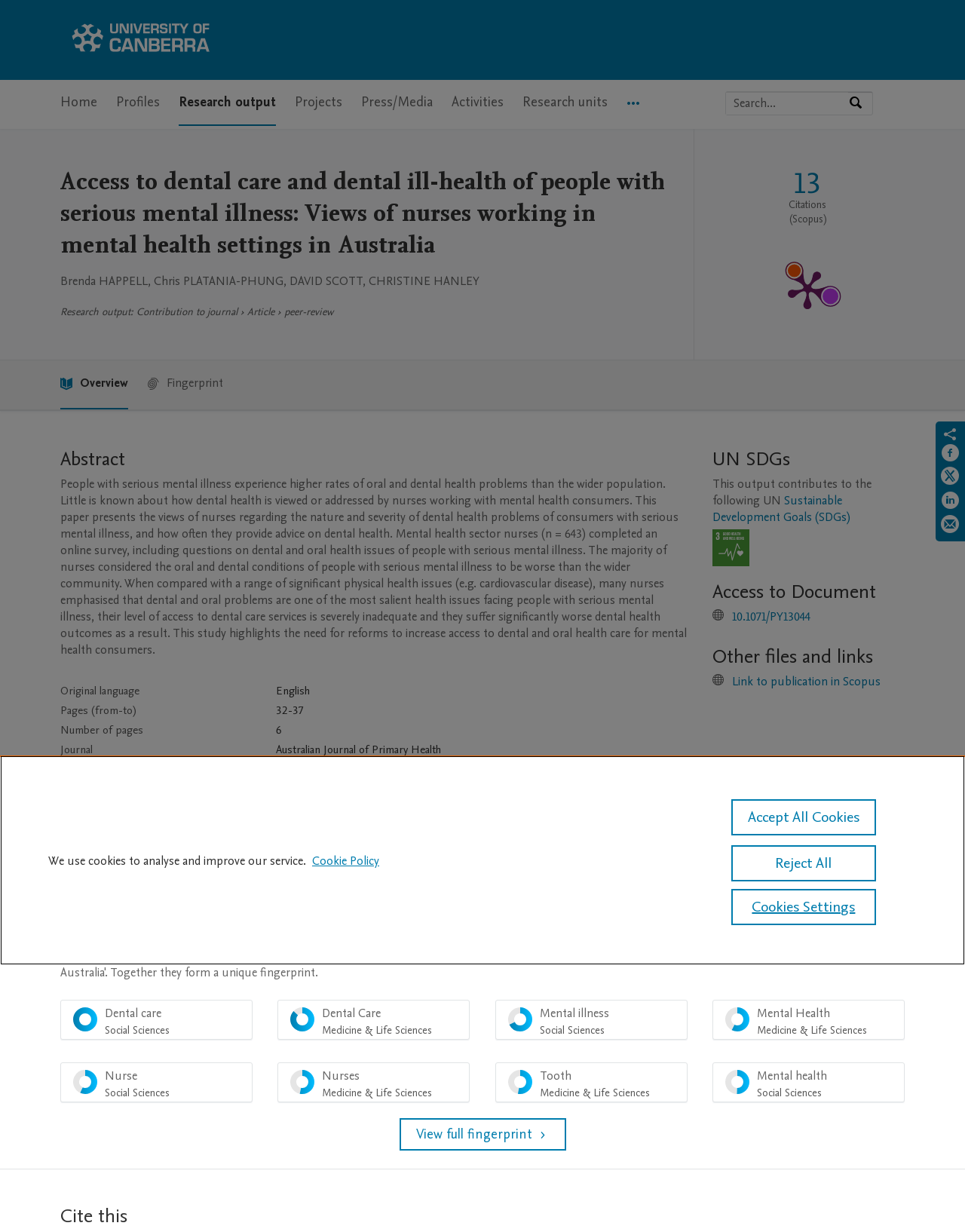What is the title or heading displayed on the webpage?

Access to dental care and dental ill-health of people with serious mental illness: Views of nurses working in mental health settings in Australia